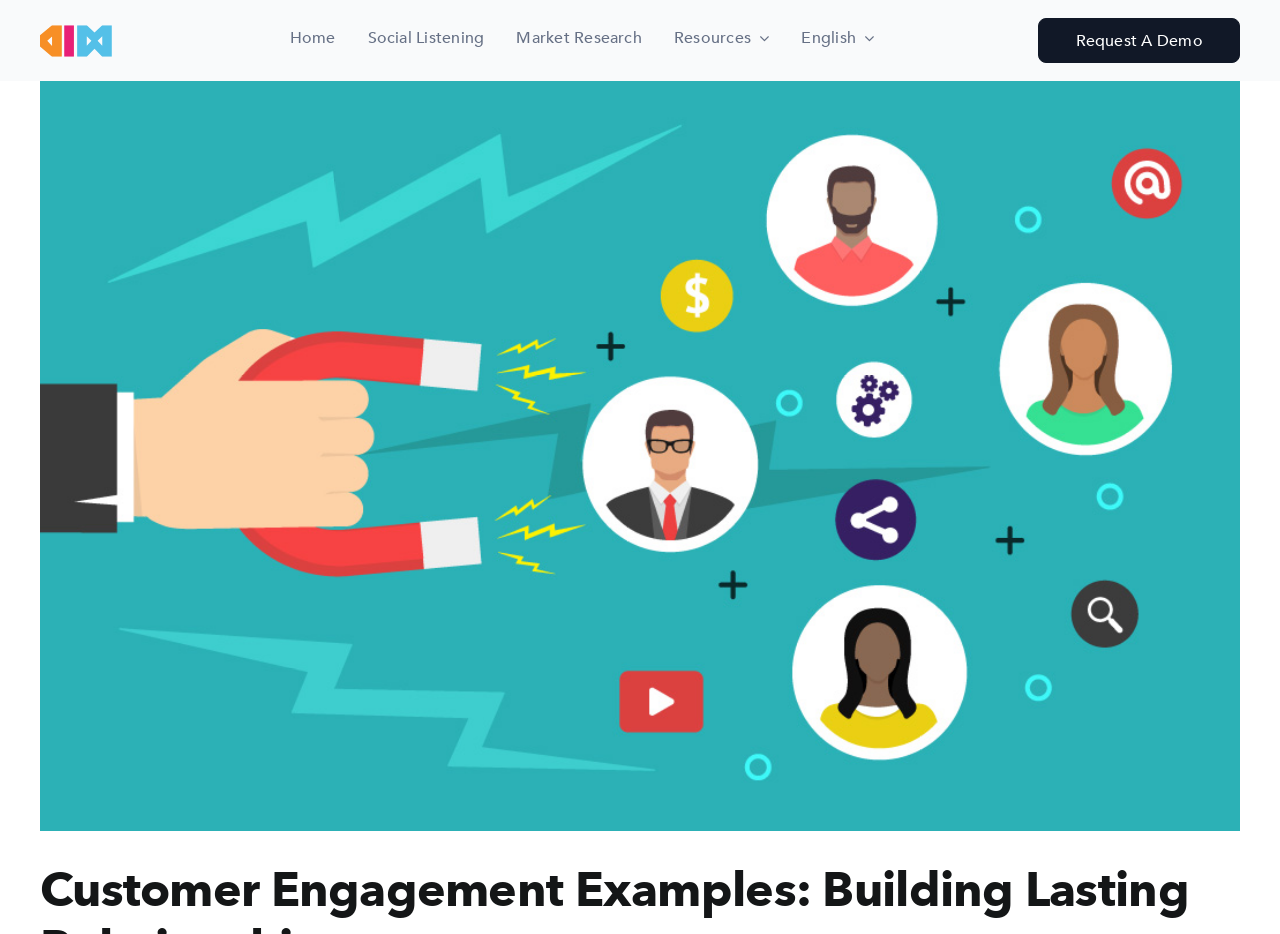Is there an image on the webpage?
Look at the image and answer the question with a single word or phrase.

Yes